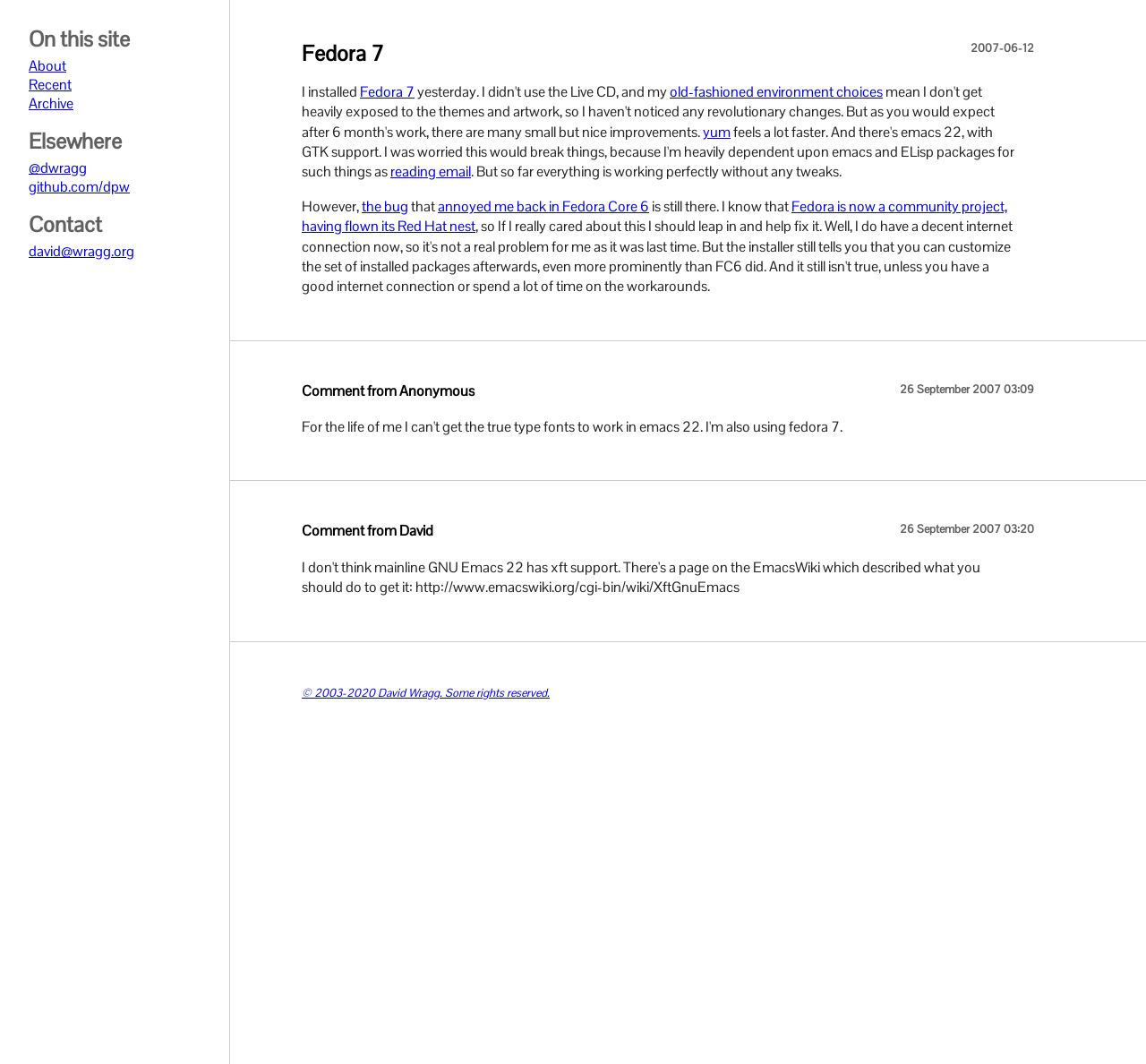Can you identify the bounding box coordinates of the clickable region needed to carry out this instruction: 'View Fedora 7 details'? The coordinates should be four float numbers within the range of 0 to 1, stated as [left, top, right, bottom].

[0.263, 0.037, 0.335, 0.063]